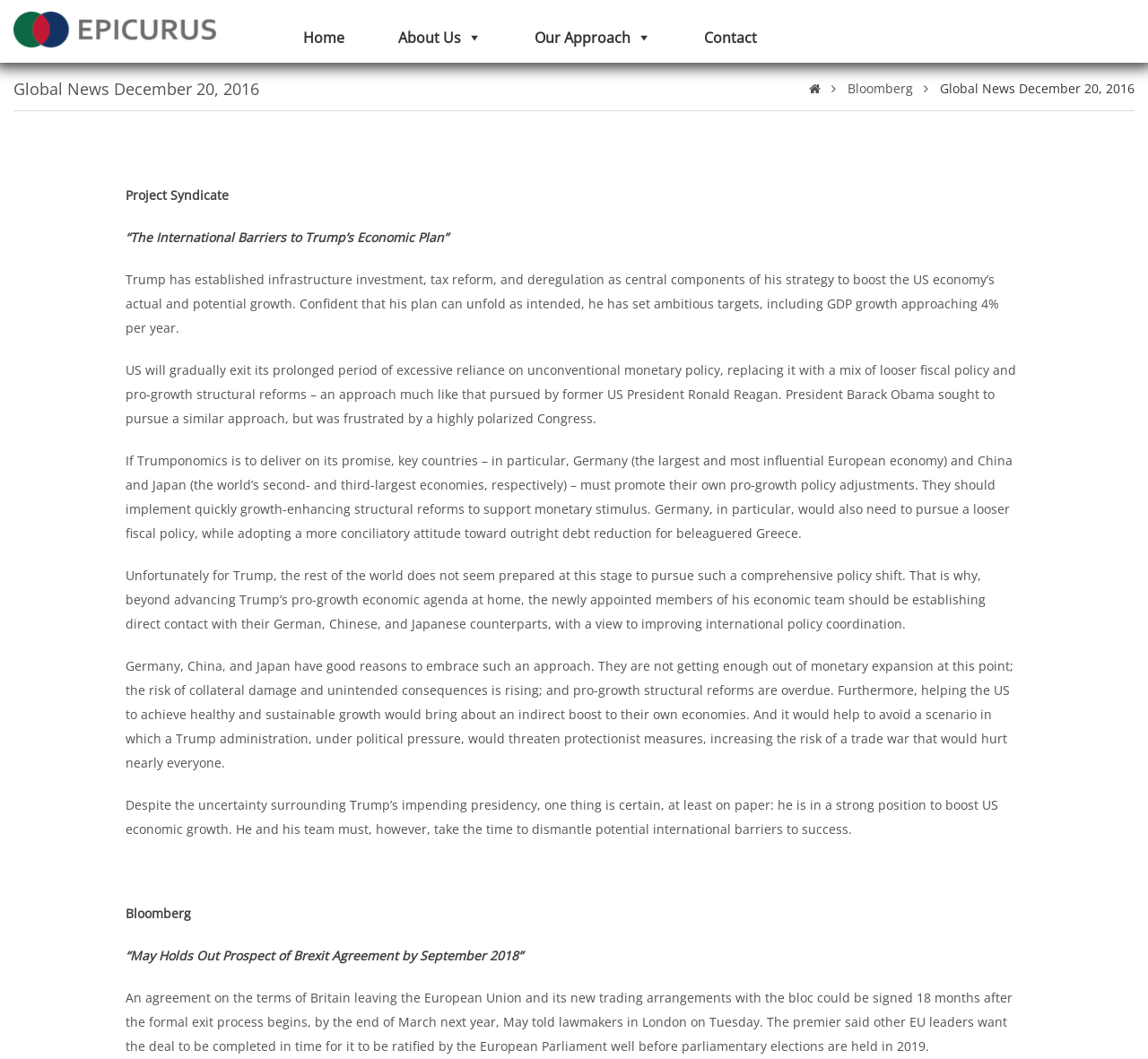What is the name of the country mentioned as needing to pursue a looser fiscal policy?
Please provide a full and detailed response to the question.

The first article on the webpage mentions that 'Germany, in particular, would also need to pursue a looser fiscal policy', indicating that Germany is the country being referred to.